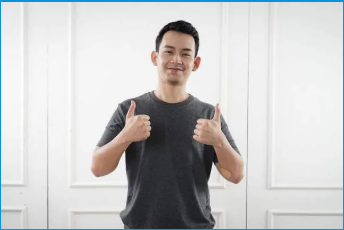Describe all the important aspects and features visible in the image.

A cheerful young man stands confidently in front of a sleek, white wall, giving two thumbs up with a bright smile. Dressed in a simple gray t-shirt, he exudes positivity and encouragement, embodying a message of happiness and support. This image aligns with themes of kindness and emotional well-being, reflecting the essence of cultivating gratitude and uplifting oneself and others. The bright and minimalistic background complements his energetic pose, making it an inspiring visual representation of positivity and gratitude.